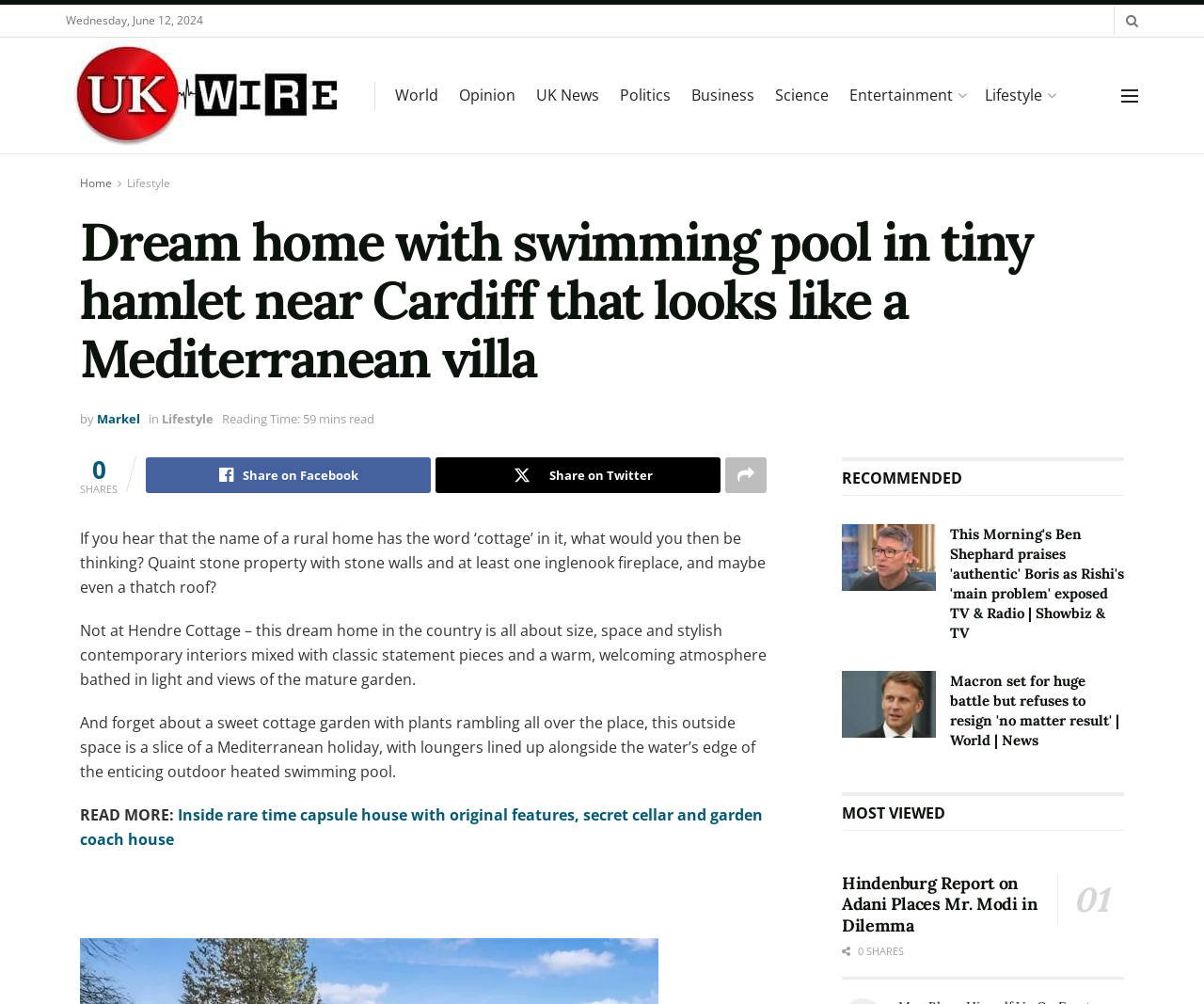What type of property is being described?
Use the image to answer the question with a single word or phrase.

Dream home